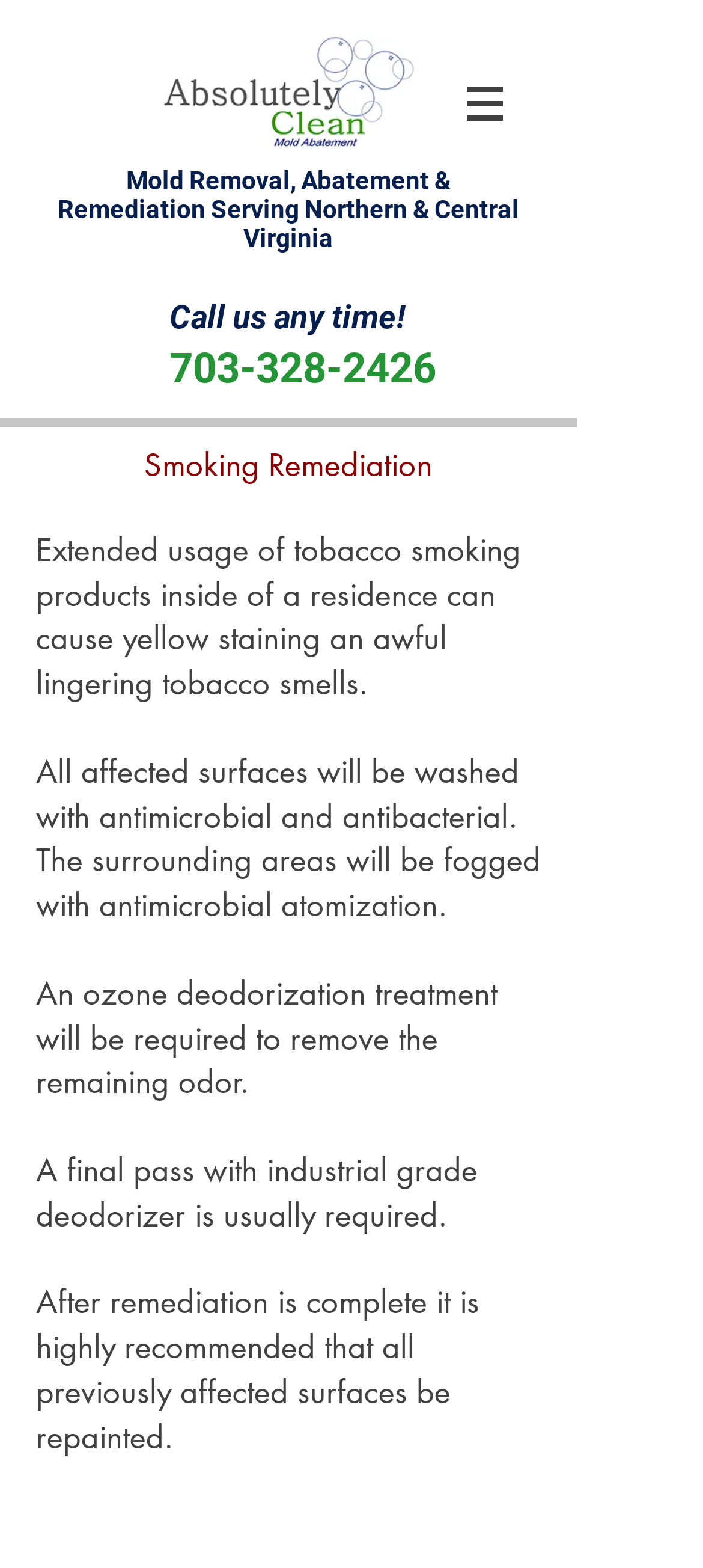What is the phone number to call?
Using the screenshot, give a one-word or short phrase answer.

703-328-2426